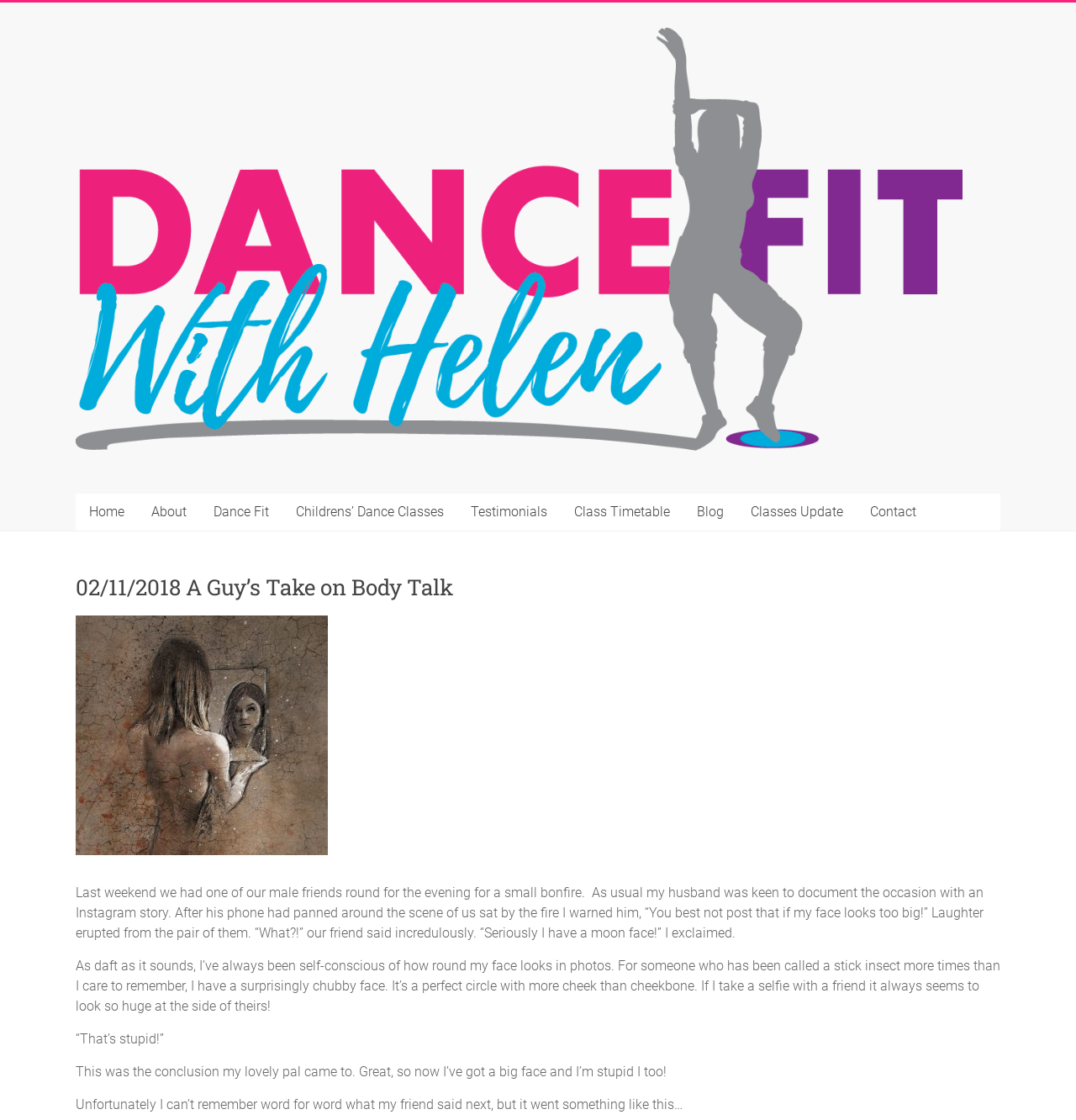Predict the bounding box of the UI element based on this description: "Contact".

[0.796, 0.441, 0.864, 0.474]